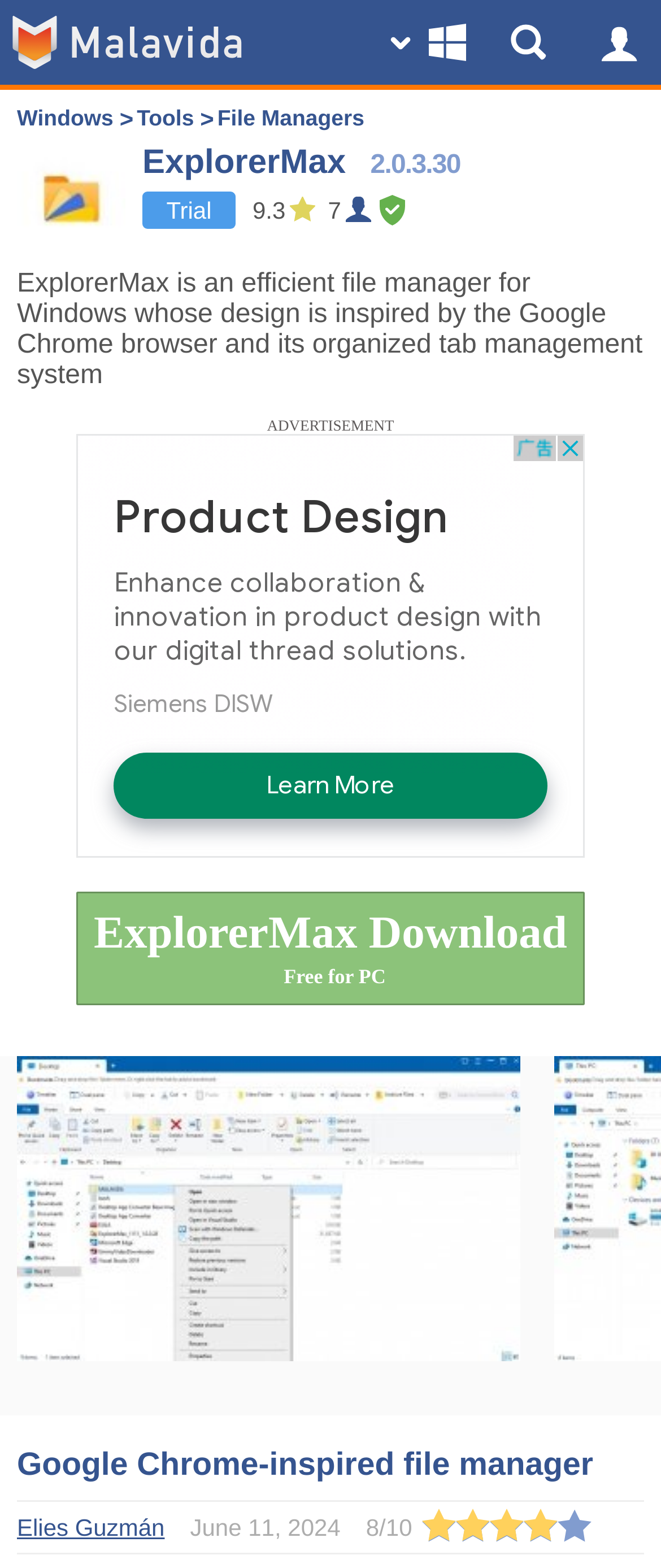Please specify the bounding box coordinates of the element that should be clicked to execute the given instruction: 'View ExplorerMax image 1 Thumbnail'. Ensure the coordinates are four float numbers between 0 and 1, expressed as [left, top, right, bottom].

[0.026, 0.674, 0.787, 0.903]